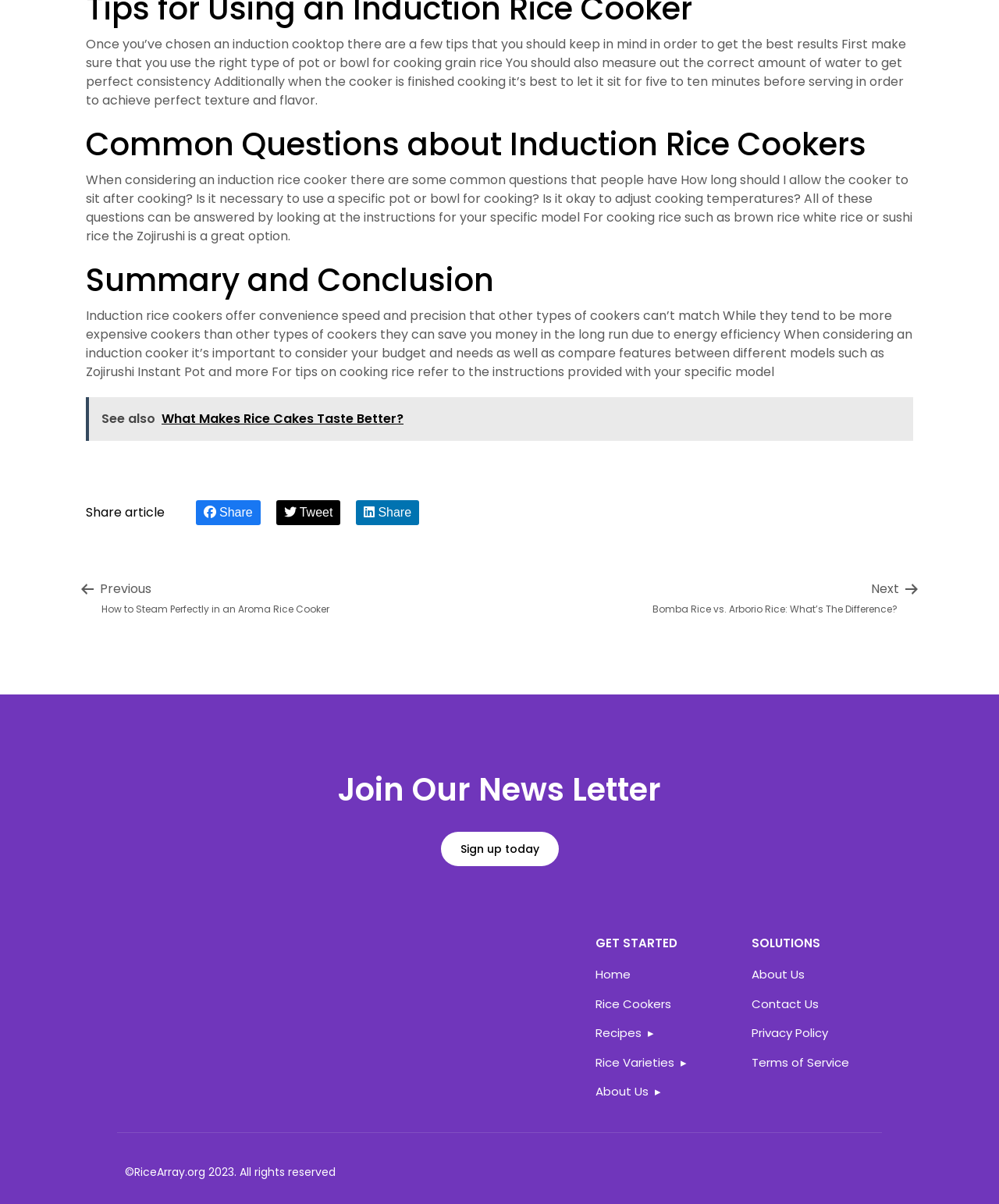Select the bounding box coordinates of the element I need to click to carry out the following instruction: "Click on 'Sign up today'".

[0.441, 0.691, 0.559, 0.72]